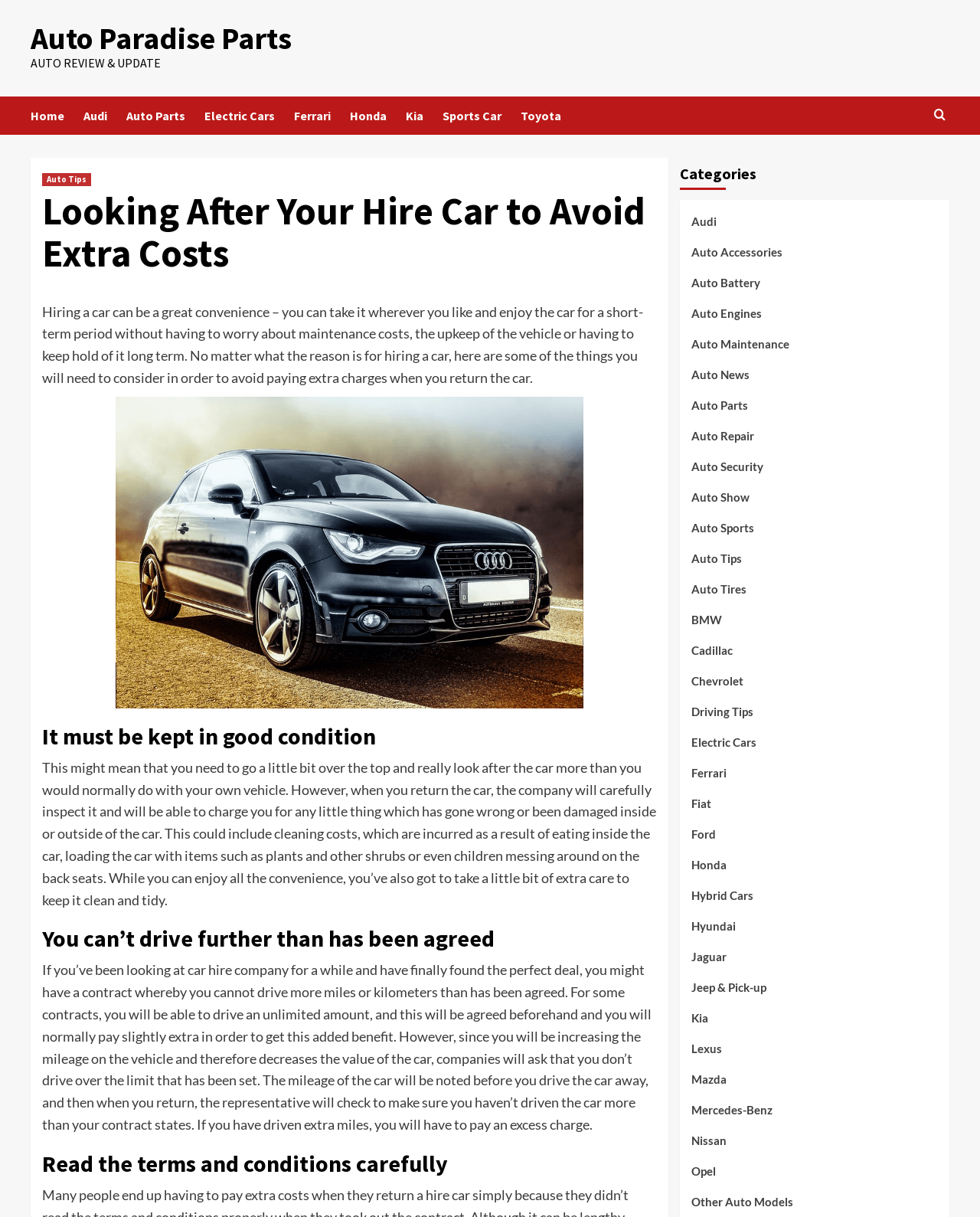Find the bounding box of the web element that fits this description: "Auto Security".

[0.705, 0.375, 0.779, 0.4]